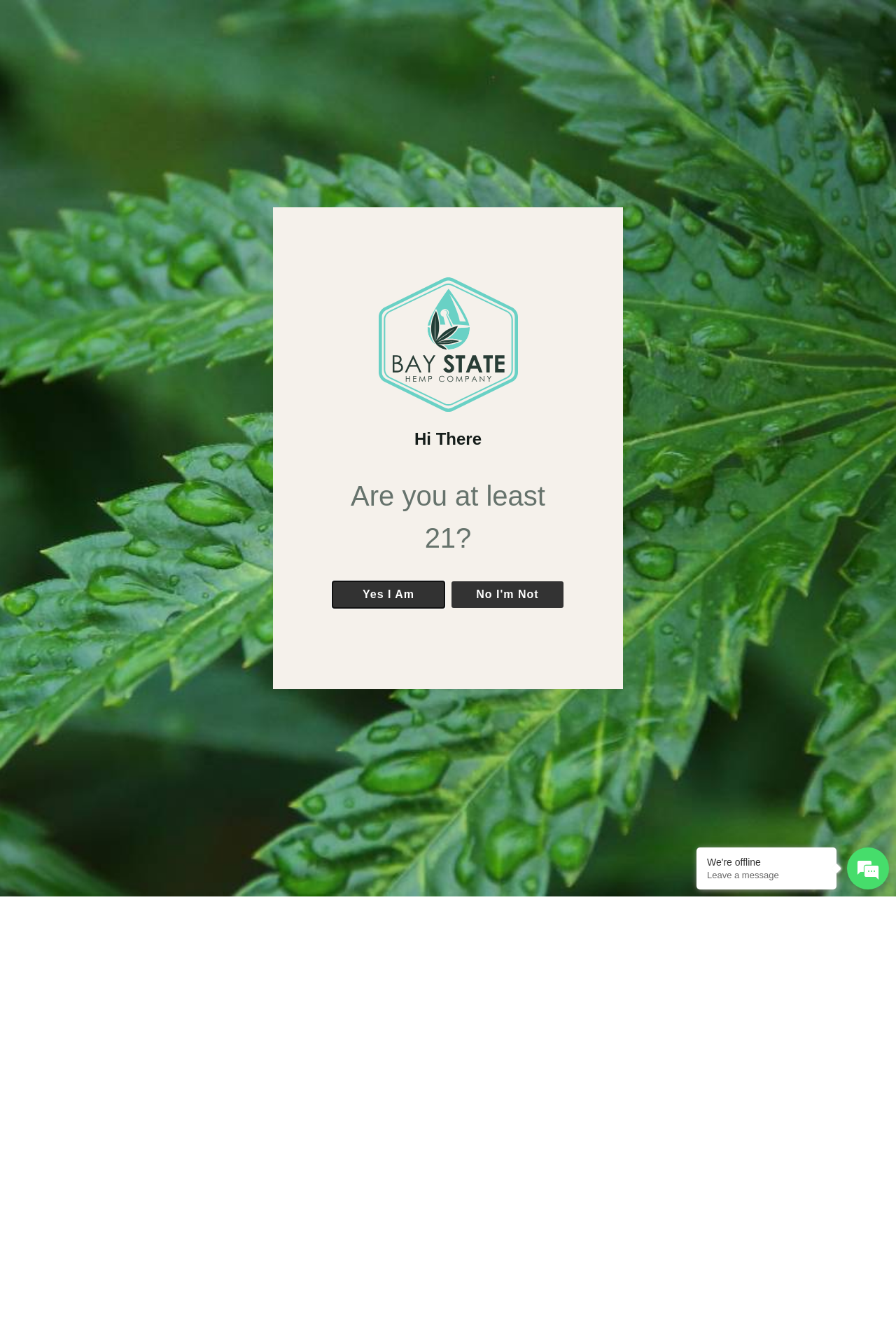Pinpoint the bounding box coordinates of the area that should be clicked to complete the following instruction: "Click the 'Copy this post to your clipboard' button". The coordinates must be given as four float numbers between 0 and 1, i.e., [left, top, right, bottom].

[0.576, 0.23, 0.605, 0.25]